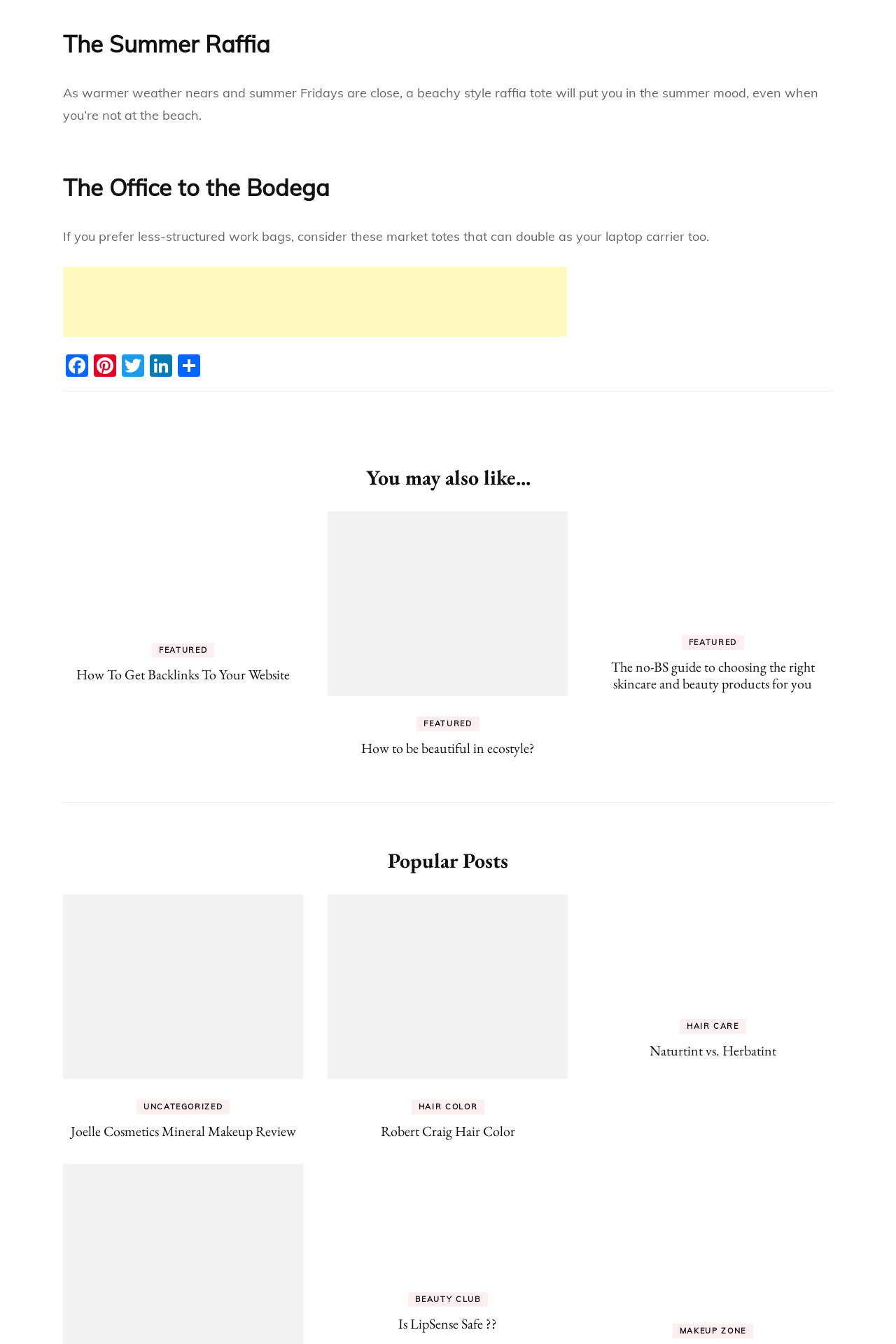What is the topic of the last article?
Using the image as a reference, deliver a detailed and thorough answer to the question.

I determined the answer by looking at the last article section, which has a link element with the text 'MAKEUP ZONE'. This suggests that the article is about makeup or cosmetics.